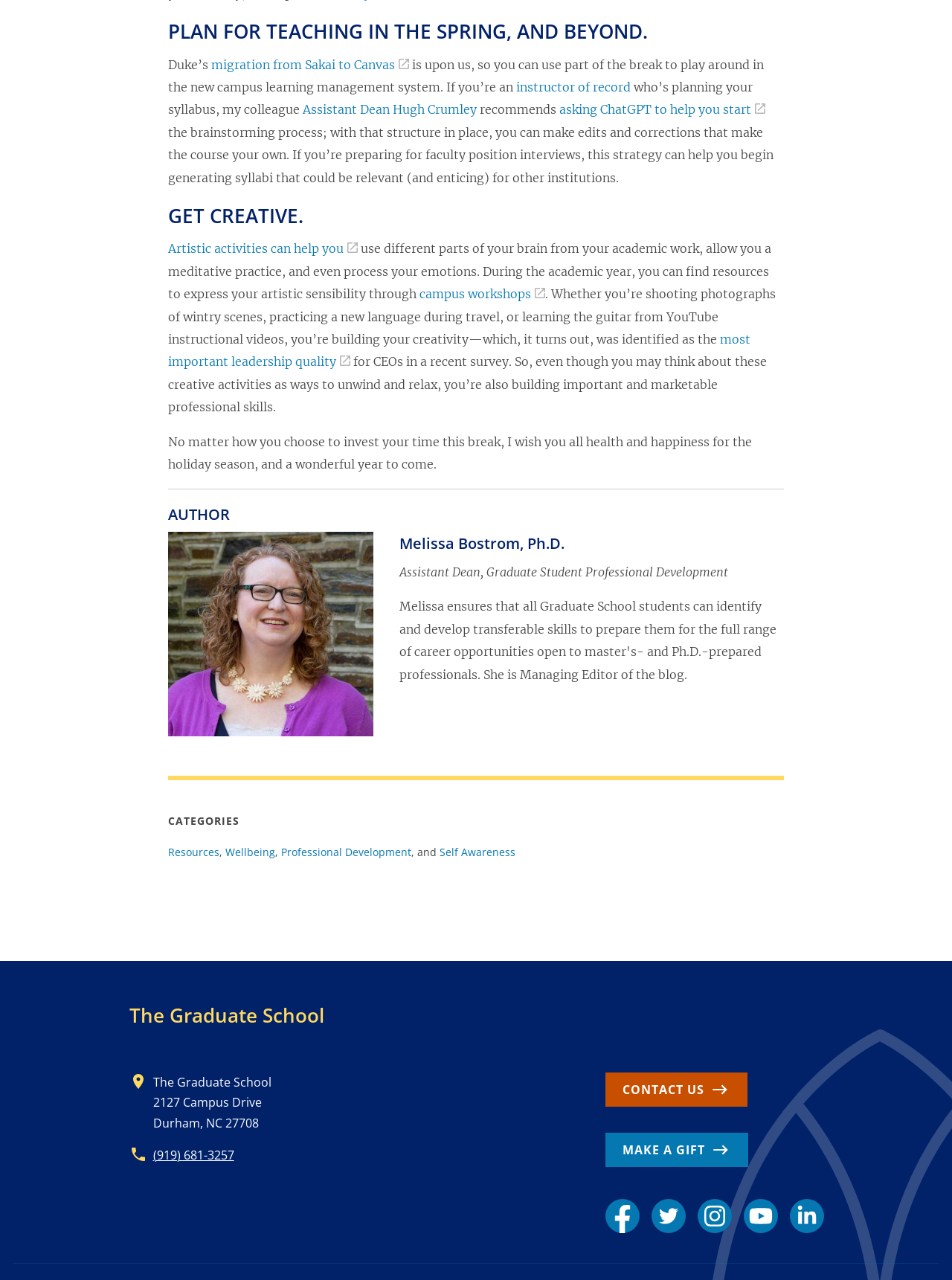Please identify the bounding box coordinates of the area that needs to be clicked to fulfill the following instruction: "Explore campus workshops for artistic activities."

[0.441, 0.224, 0.573, 0.235]